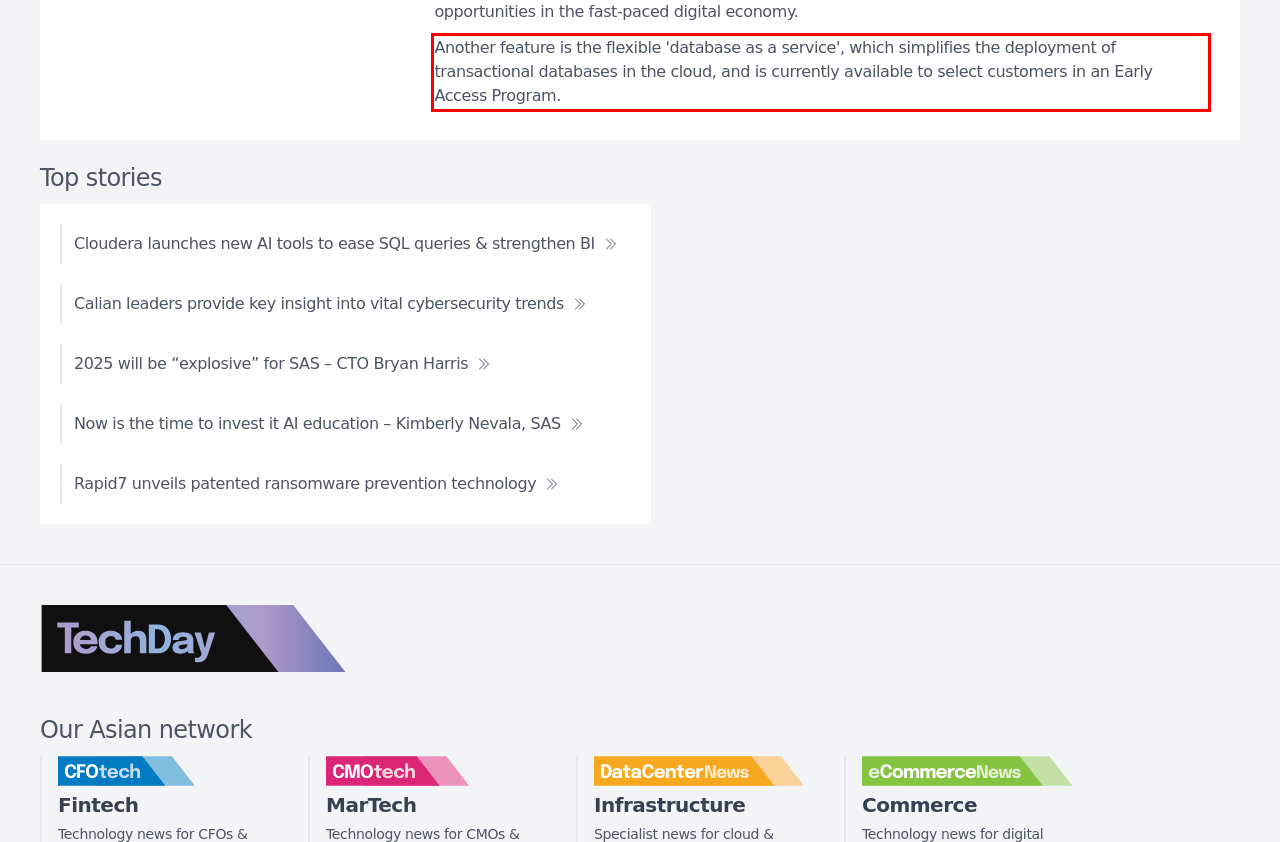Look at the webpage screenshot and recognize the text inside the red bounding box.

Another feature is the flexible 'database as a service', which simplifies the deployment of transactional databases in the cloud, and is currently available to select customers in an Early Access Program.